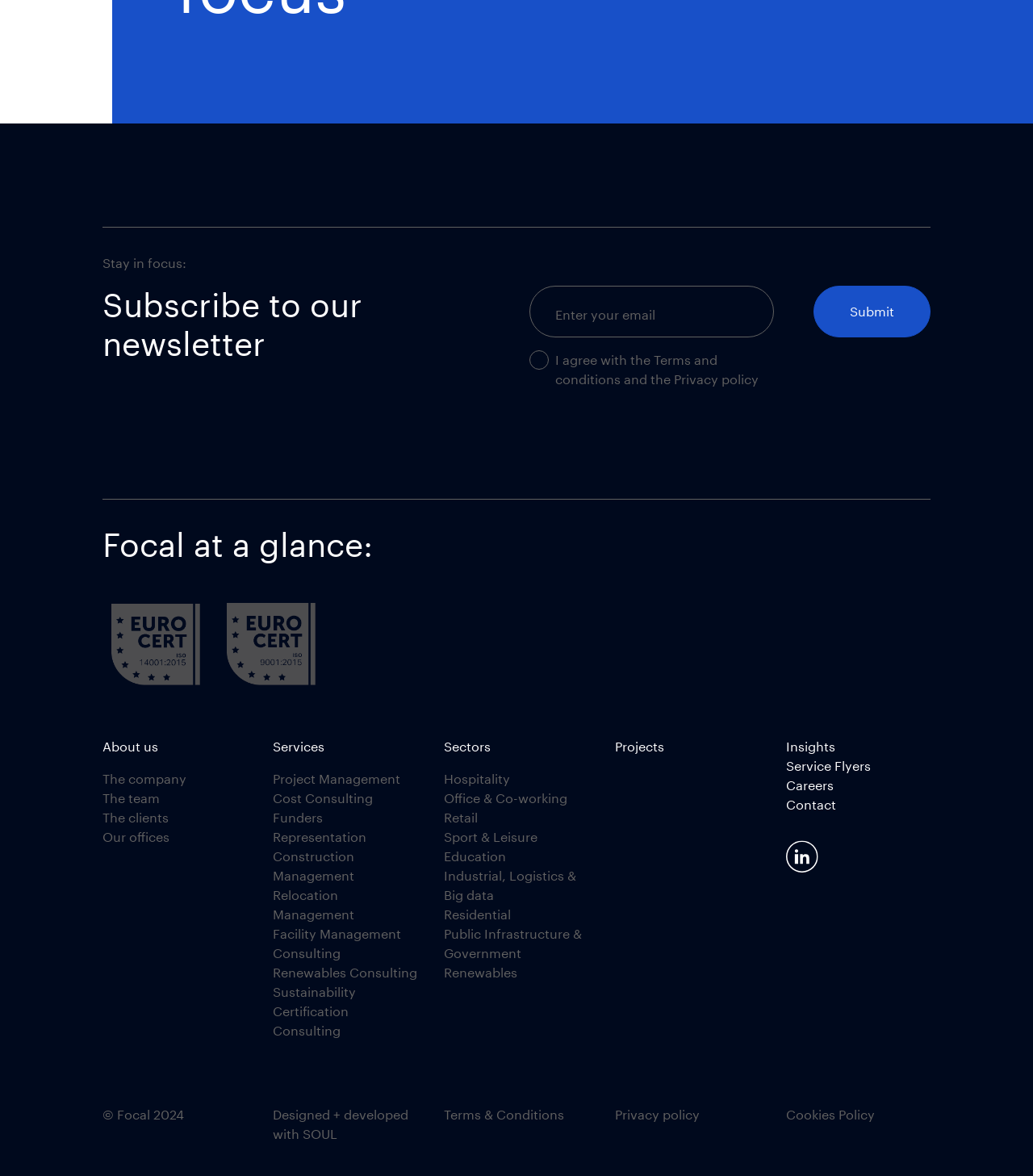Indicate the bounding box coordinates of the element that needs to be clicked to satisfy the following instruction: "Read about the company". The coordinates should be four float numbers between 0 and 1, i.e., [left, top, right, bottom].

[0.099, 0.655, 0.18, 0.669]